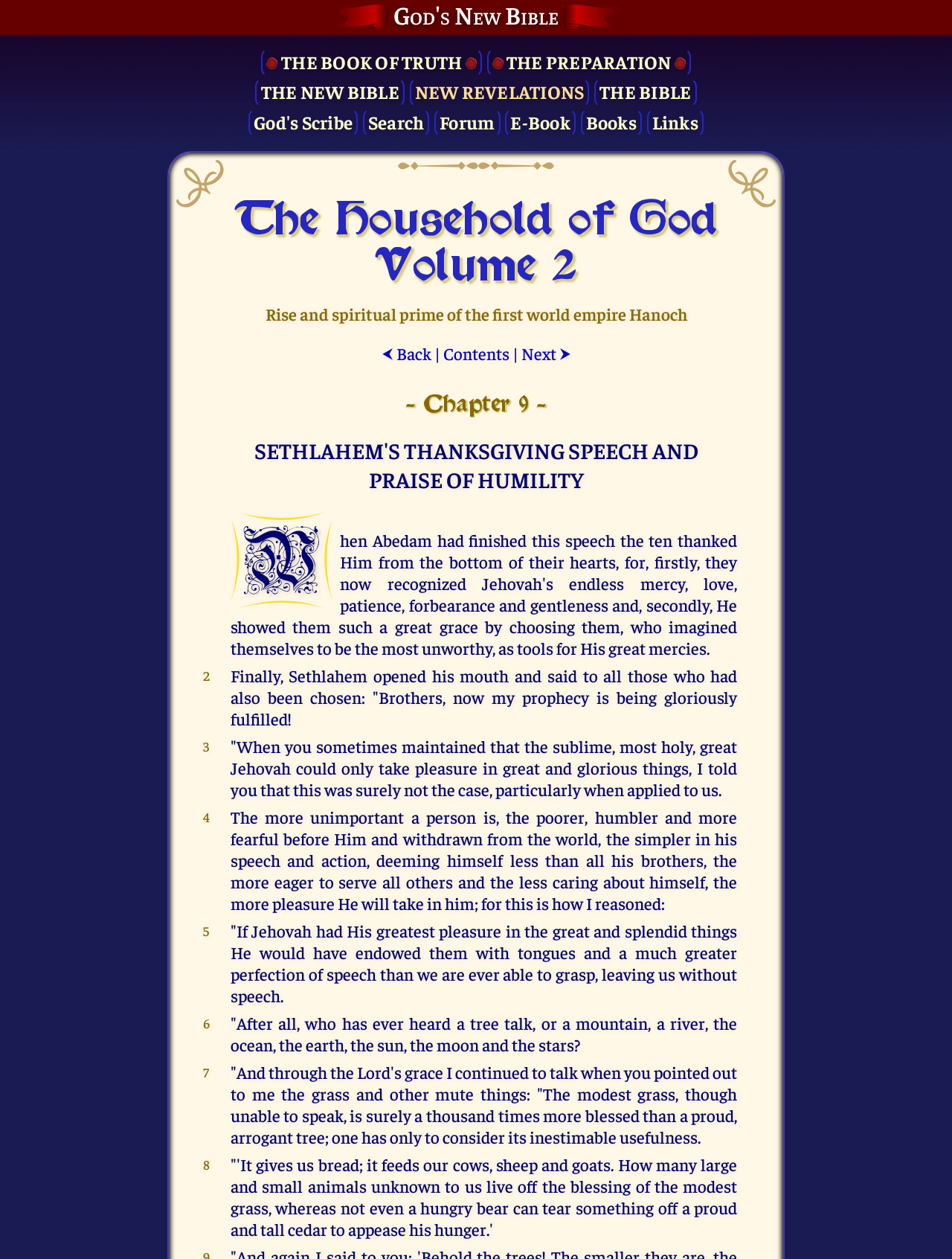Using the format (top-left x, top-left y, bottom-right x, bottom-right y), provide the bounding box coordinates for the described UI element. All values should be floating point numbers between 0 and 1: The Book of Truth

[0.274, 0.038, 0.506, 0.062]